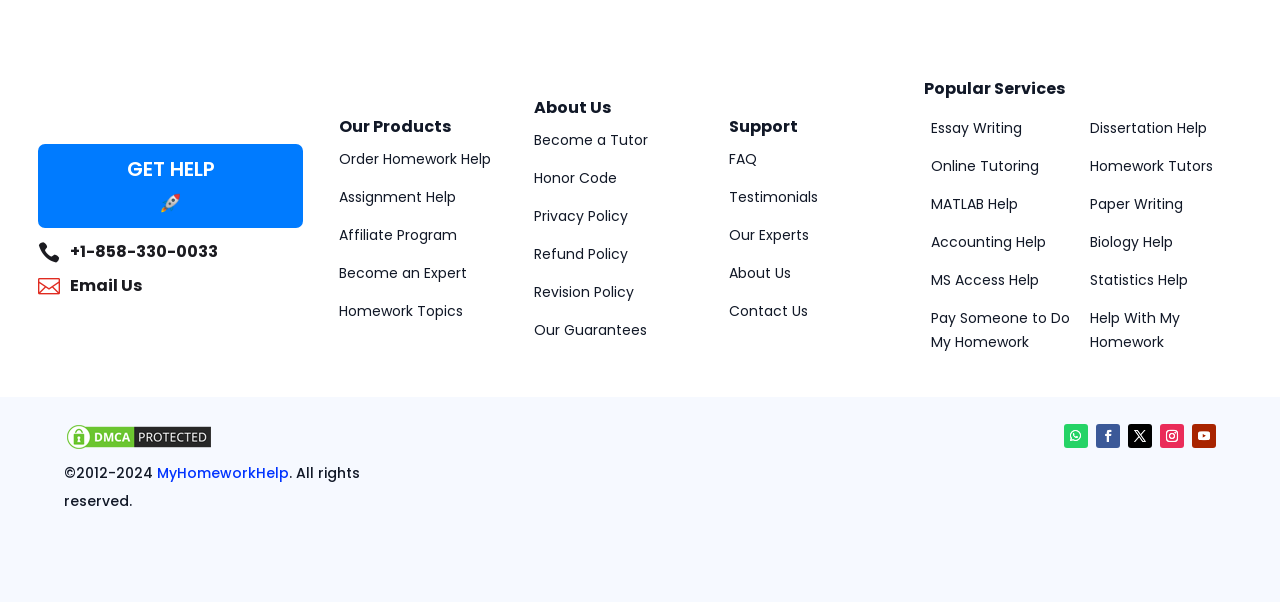What is the name of the website?
Provide a well-explained and detailed answer to the question.

The name of the website can be found at the bottom of the webpage, in the copyright section, which is 'MyHomeworkHelp'.